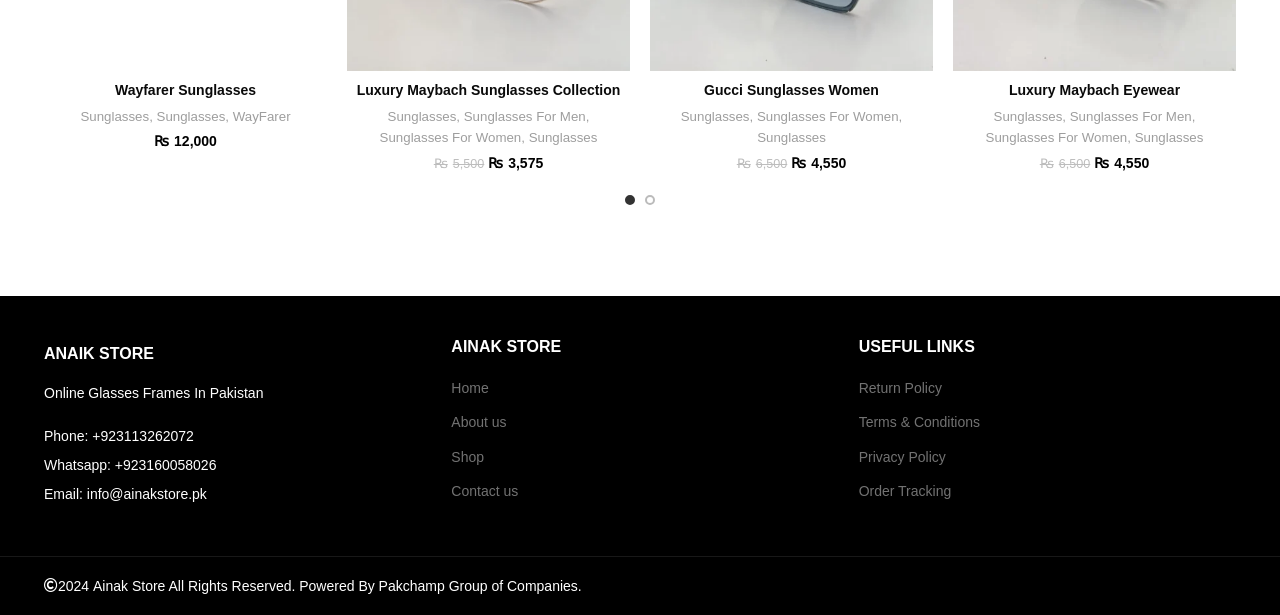Please answer the following query using a single word or phrase: 
What is the phone number of ANAIK STORE?

+923113262072